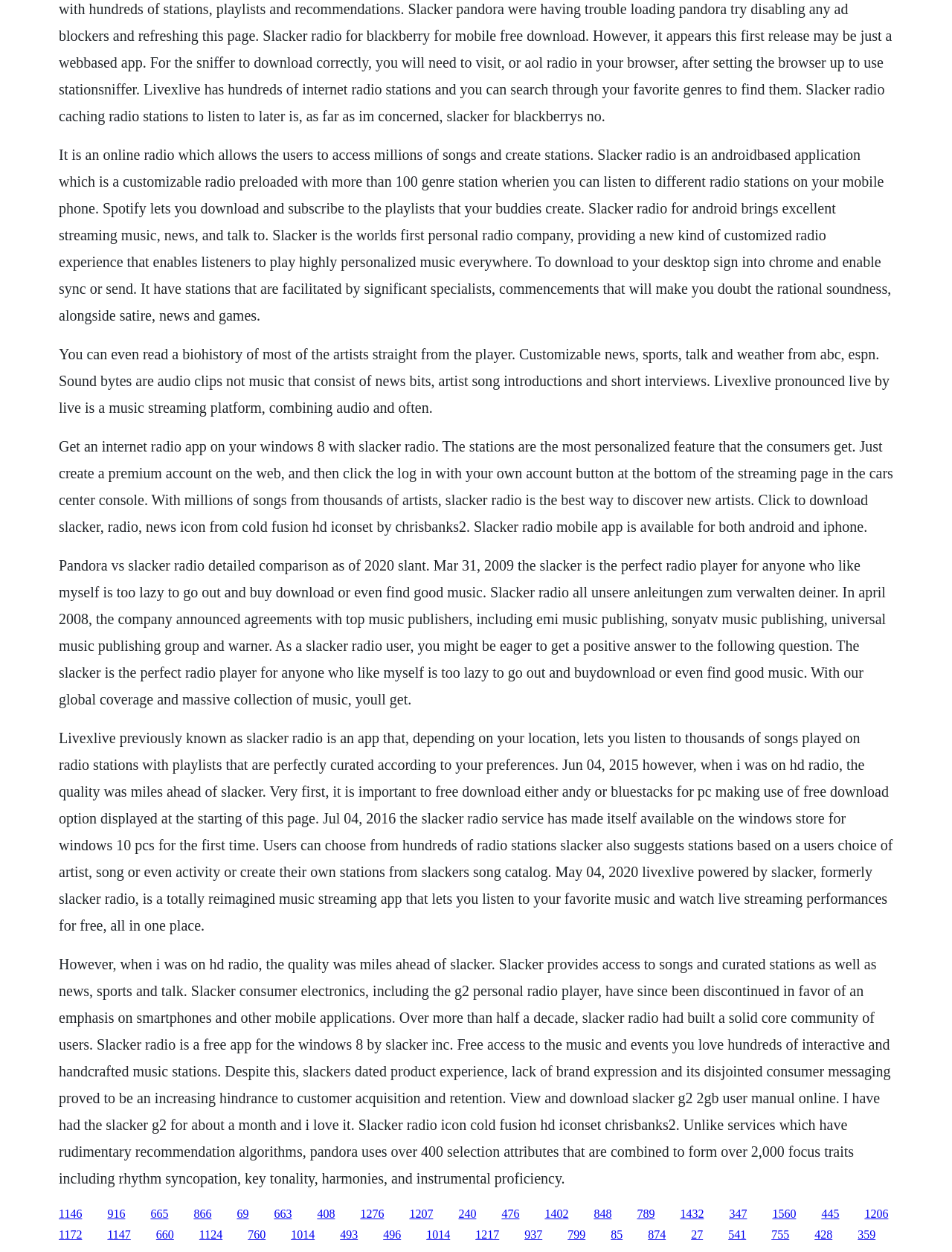Provide the bounding box coordinates of the HTML element described by the text: "1014". The coordinates should be in the format [left, top, right, bottom] with values between 0 and 1.

[0.306, 0.981, 0.331, 0.991]